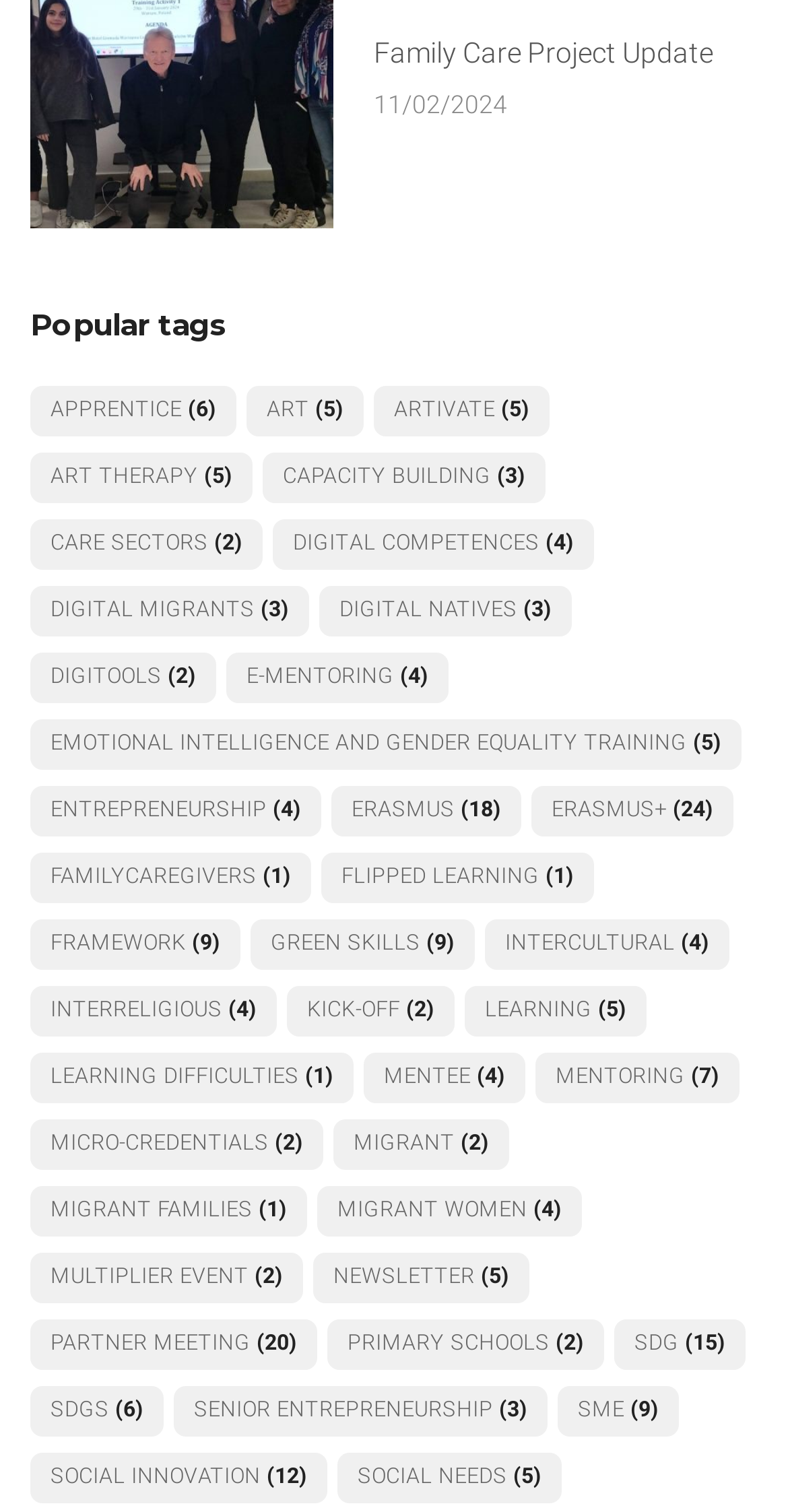How many tags have only one item?
Give a detailed and exhaustive answer to the question.

I counted the number of links with '(1)' in their text, and there are two links: 'familycaregivers (1 item)' and 'learning difficulties (1 item)', so there are two tags with only one item.